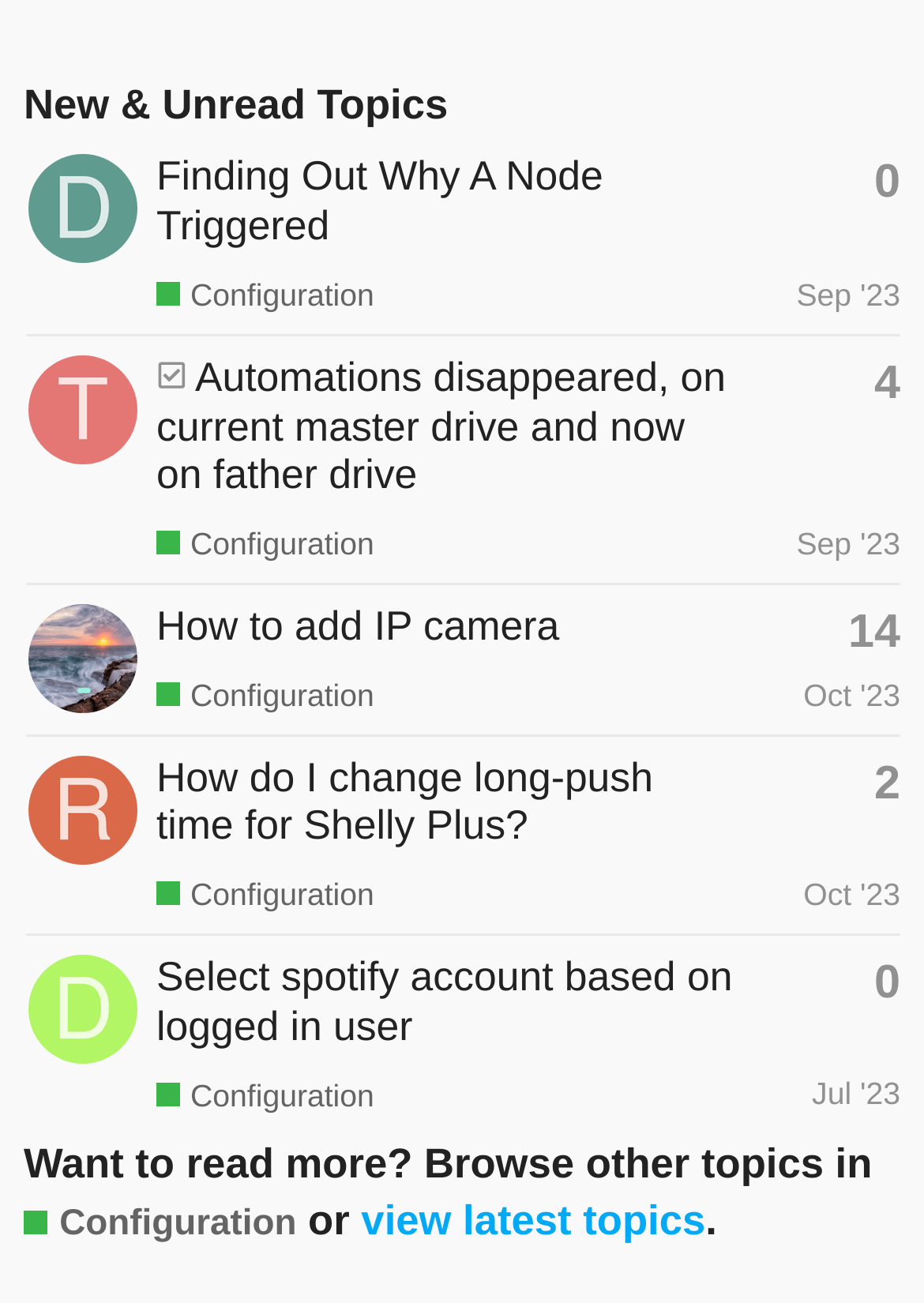Identify the bounding box coordinates necessary to click and complete the given instruction: "View latest topics".

[0.391, 0.919, 0.764, 0.955]